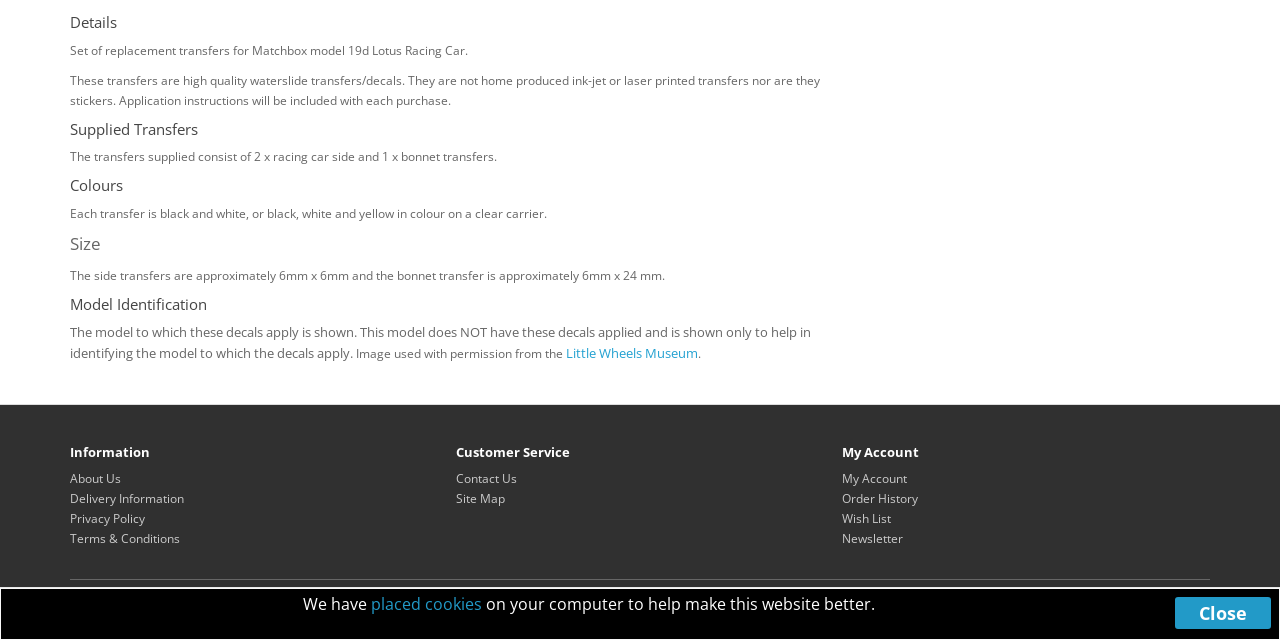Determine the bounding box coordinates for the UI element described. Format the coordinates as (top-left x, top-left y, bottom-right x, bottom-right y) and ensure all values are between 0 and 1. Element description: My Account

[0.658, 0.735, 0.709, 0.762]